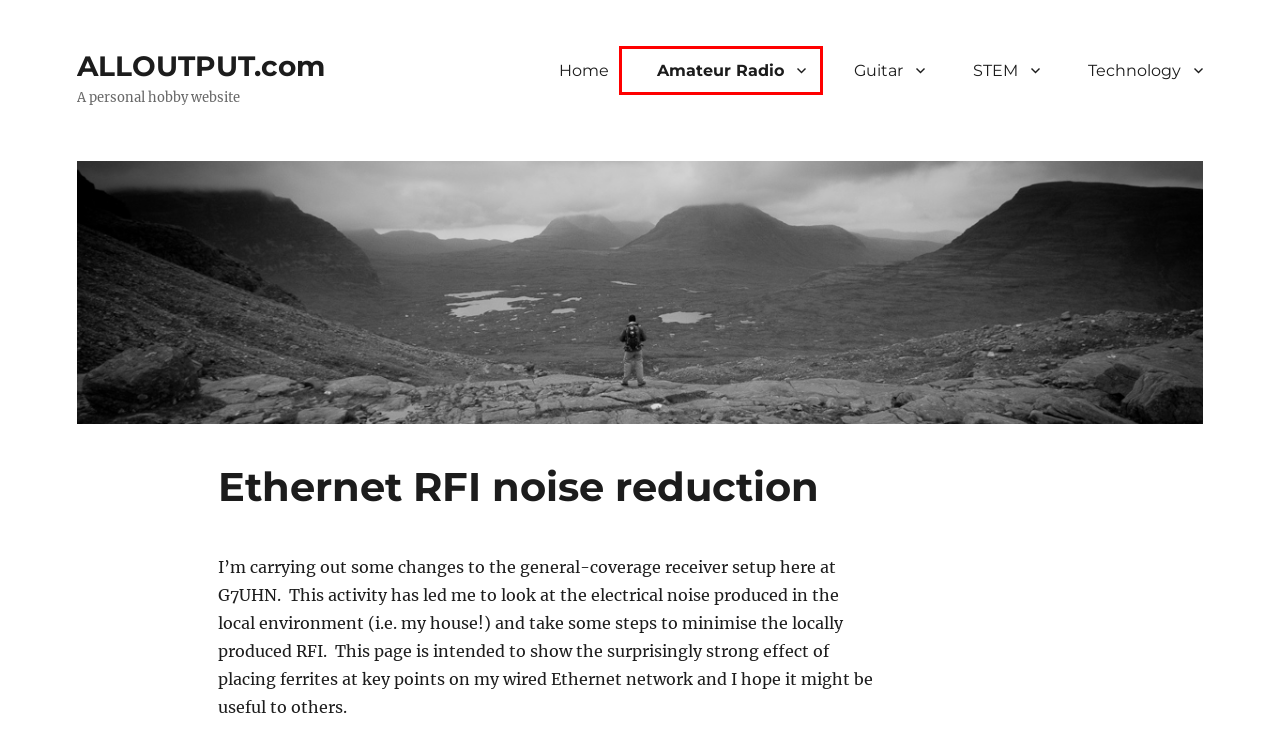You have a screenshot of a webpage where a red bounding box highlights a specific UI element. Identify the description that best matches the resulting webpage after the highlighted element is clicked. The choices are:
A. Amateur Radio – ALLOUTPUT.com
B. HSH Wiring Mod to HH/SSS – ALLOUTPUT.com
C. Technology – ALLOUTPUT.com
D. Vintage-style Tremolo setup  – ALLOUTPUT.com
E. ALLOUTPUT.com – A personal hobby website
F. Guitar – ALLOUTPUT.com
G. STEM – ALLOUTPUT.com
H. PodXT – Audio Analysis – ALLOUTPUT.com

A